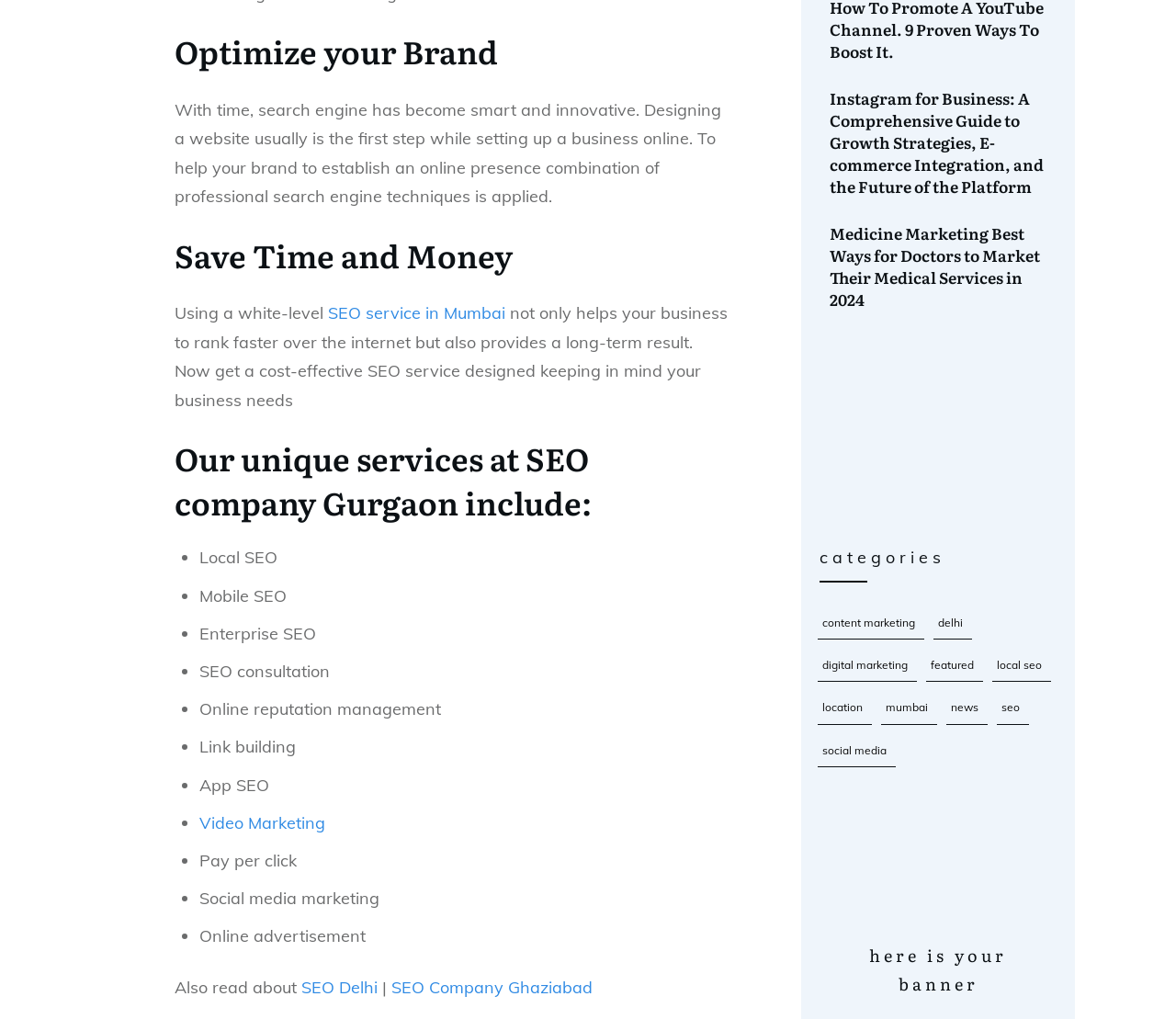Please find the bounding box coordinates of the element that must be clicked to perform the given instruction: "Click on 'SEO service in Mumbai'". The coordinates should be four float numbers from 0 to 1, i.e., [left, top, right, bottom].

[0.279, 0.297, 0.43, 0.318]